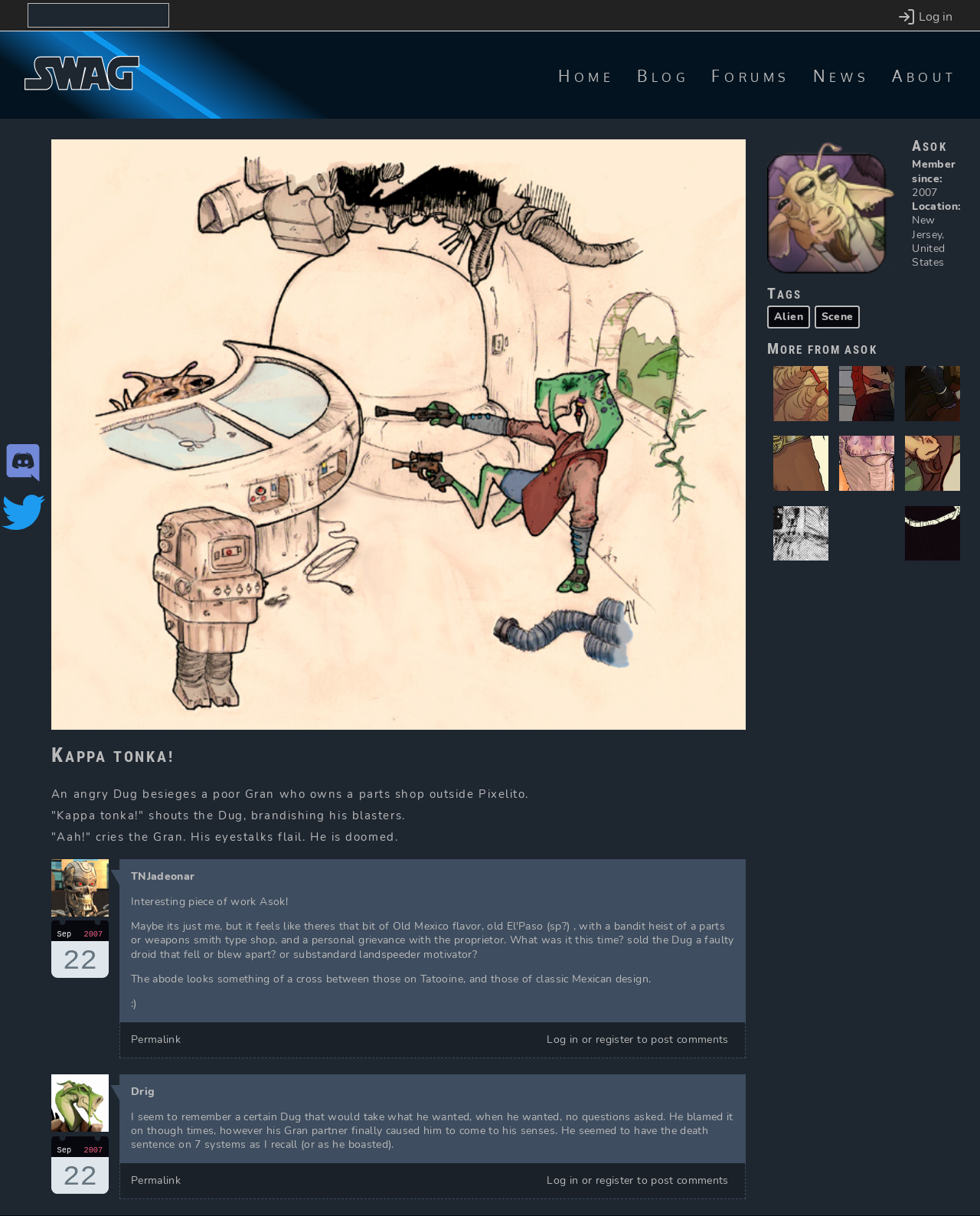Please identify the bounding box coordinates of the element's region that I should click in order to complete the following instruction: "View the blog". The bounding box coordinates consist of four float numbers between 0 and 1, i.e., [left, top, right, bottom].

[0.65, 0.053, 0.703, 0.071]